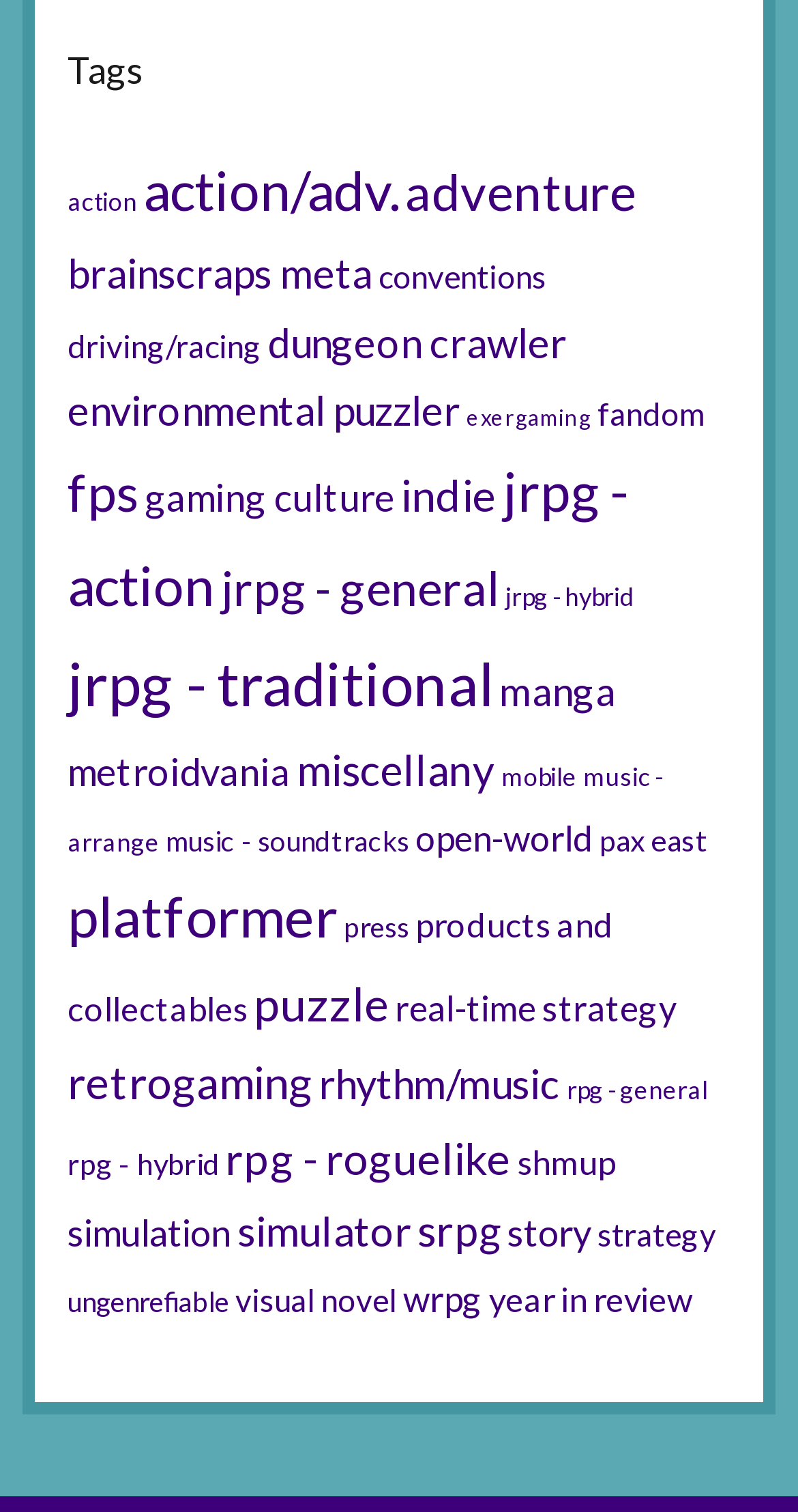How many tags are available on this webpage?
Provide a fully detailed and comprehensive answer to the question.

I counted the number of links under the 'Tags' heading, and there are 35 links, each representing a different tag.